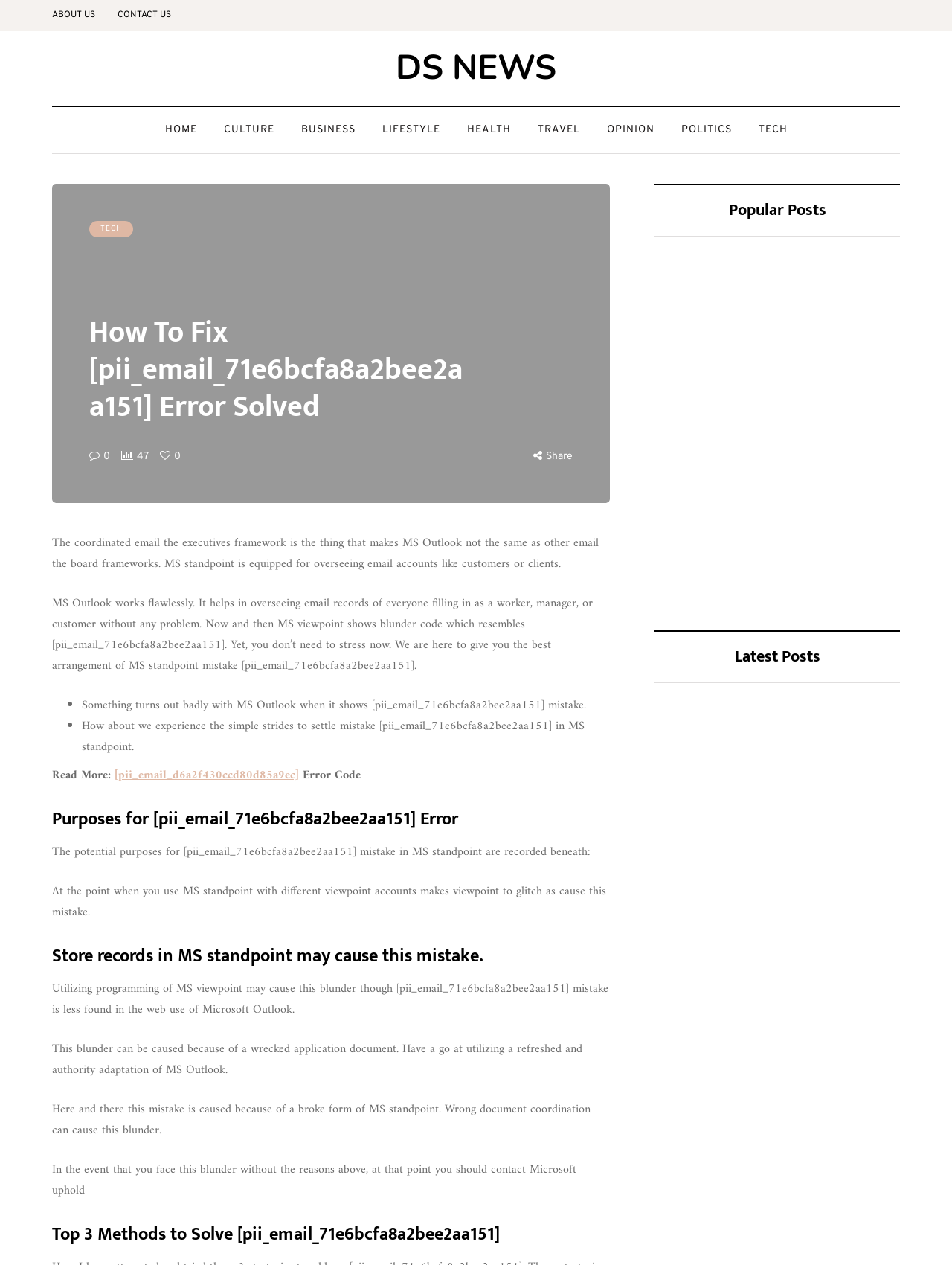Explain the webpage in detail, including its primary components.

This webpage is about fixing the [pii_email_71e6bcfa8a2bee2aa151] error in MS Outlook. At the top, there are several links to different sections of the website, including "ABOUT US", "CONTACT US", "HOME", and others. Below these links, there is a heading that reads "How To Fix [pii_email_71e6bcfa8a2bee2aa151] Error Solved". 

To the right of this heading, there are several links and text elements, including a link to "0", a static text "47", and a link to "Share". Below these elements, there is a block of text that explains the coordinated email management framework of MS Outlook and how it differs from other email management systems.

The main content of the webpage is divided into several sections. The first section explains the error code [pii_email_71e6bcfa8a2bee2aa151] and how it can be solved. This section is followed by a list of potential reasons for the error, including using MS Outlook with different viewpoint accounts, storing records in MS Outlook, and using software of MS Outlook.

The next section provides three methods to solve the [pii_email_71e6bcfa8a2bee2aa151] error. Below this section, there is a heading "Popular Posts" followed by several links to other articles, including "Best Popeyes Menu Items (From a Nutritionist’s POV)", "6 Simple Hacks for Keeping Your Car Clean All the Time", and others.

To the right of these links, there is a heading "Latest Posts" followed by more links to other articles, including "Learning CPR & First Aid with Fun Games!" and others. At the bottom of the webpage, there are several links to different categories, including "GAMES", and a "Share" button.